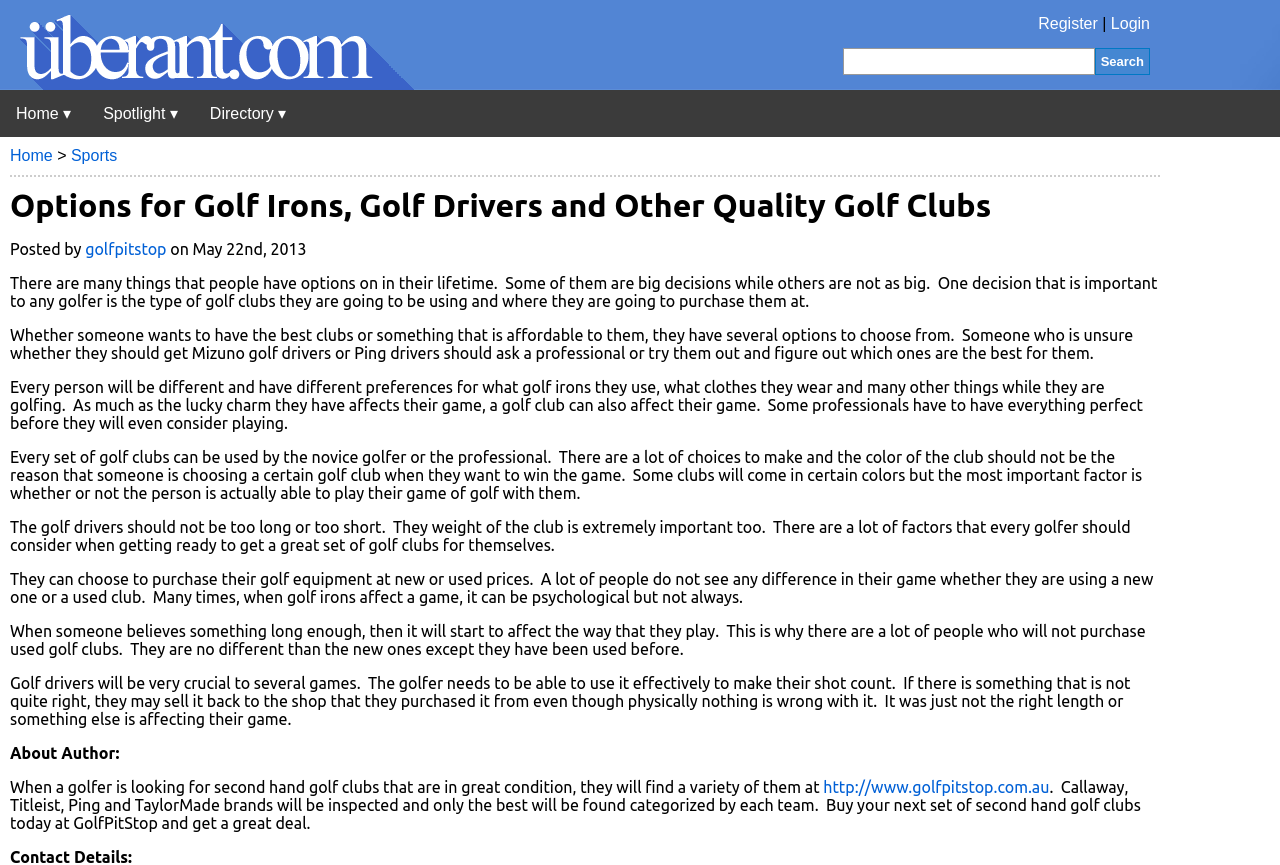Extract the bounding box coordinates for the UI element described by the text: "Home". The coordinates should be in the form of [left, top, right, bottom] with values between 0 and 1.

[0.008, 0.17, 0.041, 0.19]